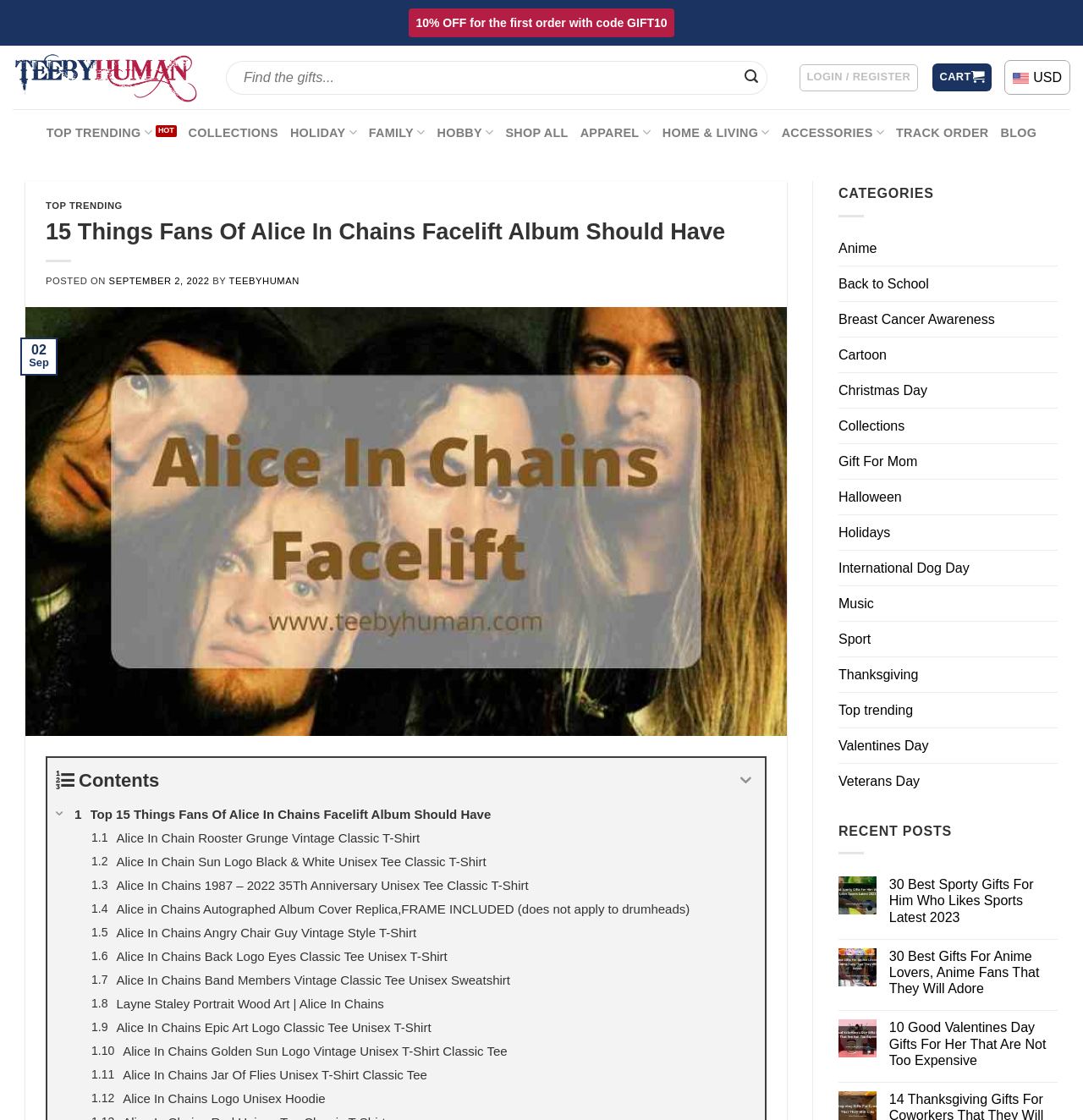Please identify the bounding box coordinates of the region to click in order to complete the task: "Read the blog". The coordinates must be four float numbers between 0 and 1, specified as [left, top, right, bottom].

[0.924, 0.099, 0.957, 0.138]